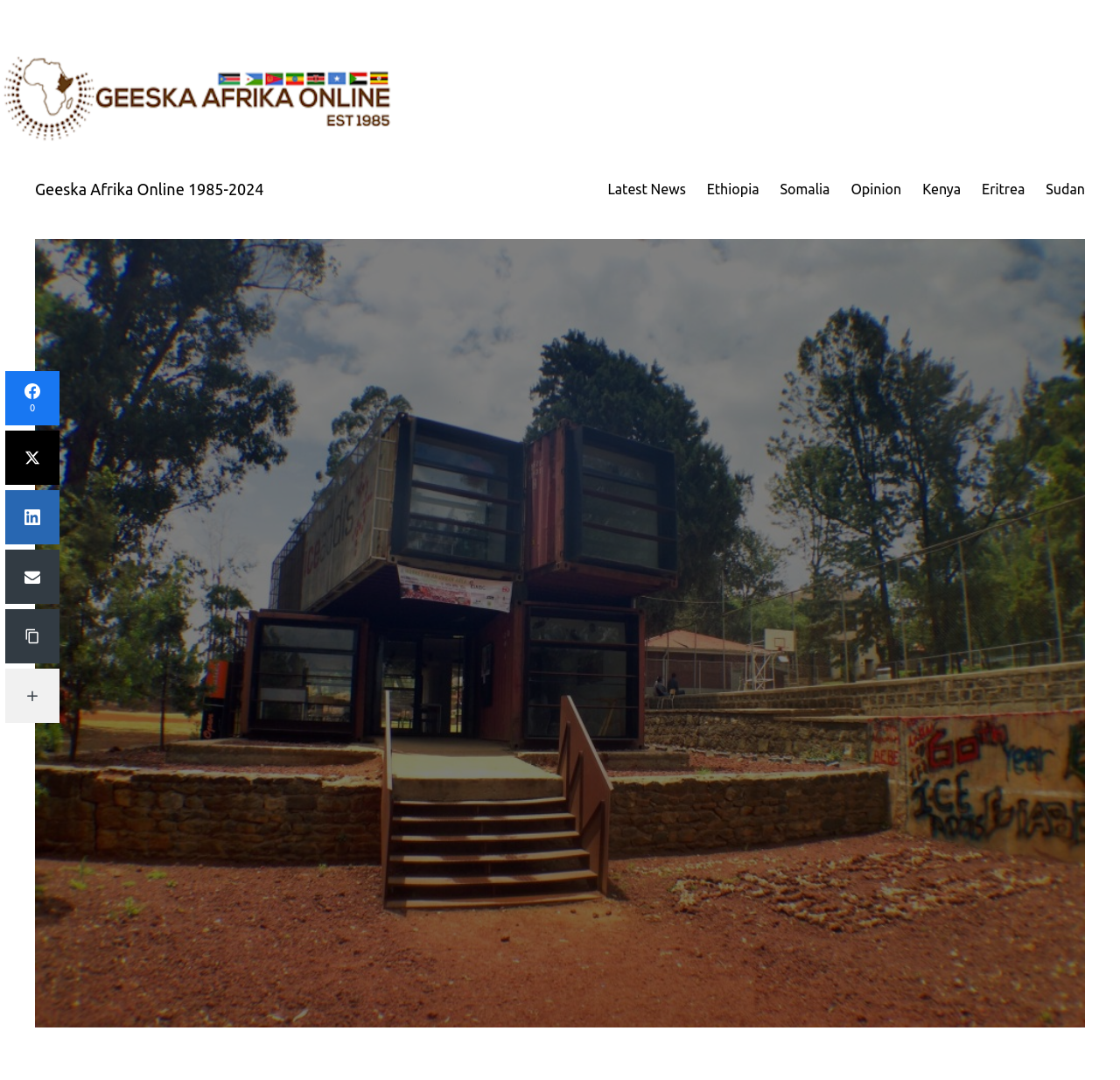Please determine the bounding box coordinates, formatted as (top-left x, top-left y, bottom-right x, bottom-right y), with all values as floating point numbers between 0 and 1. Identify the bounding box of the region described as: Somalia

[0.697, 0.165, 0.741, 0.186]